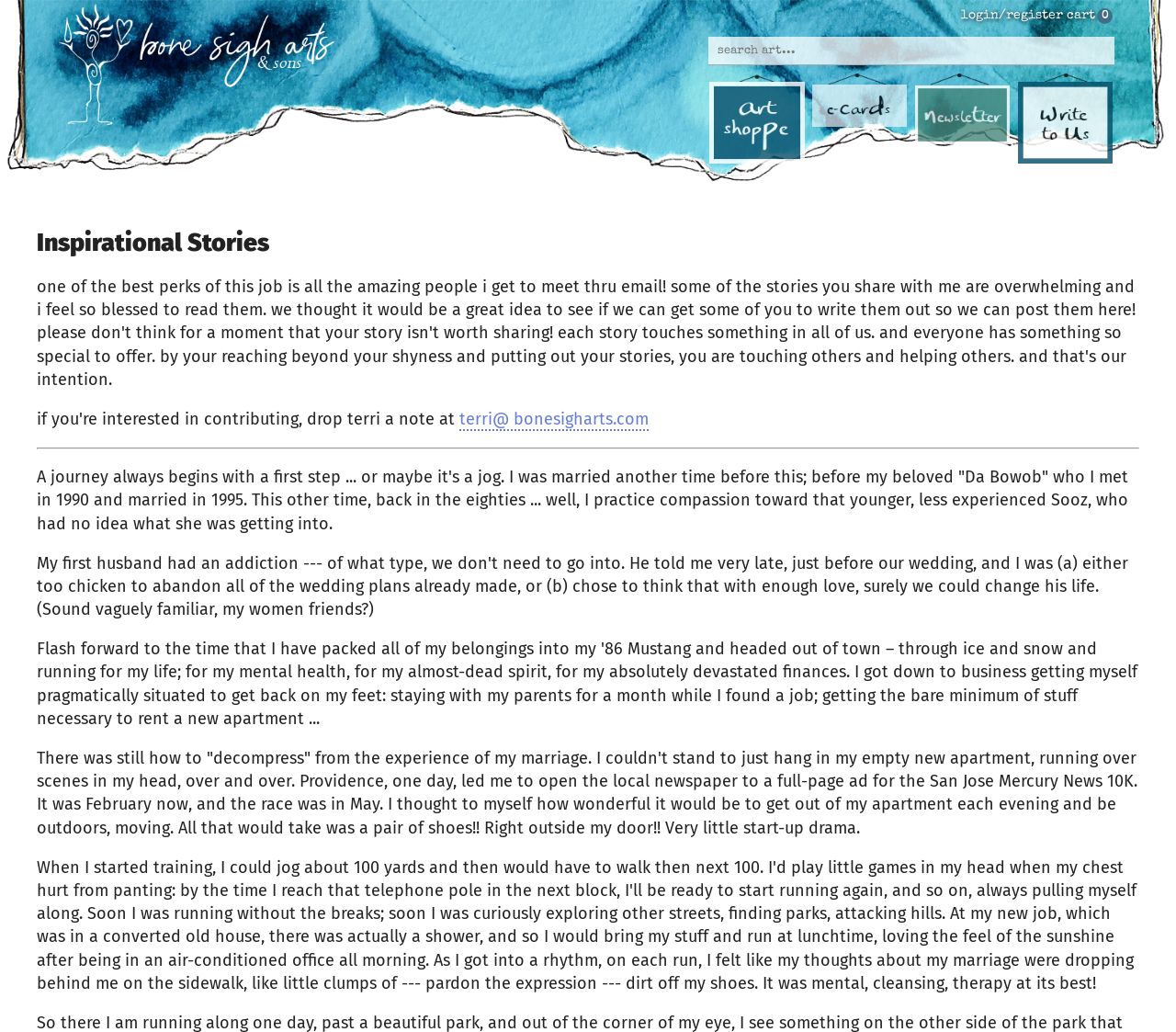Locate the bounding box of the UI element defined by this description: "parent_node: login/register cart0". The coordinates should be given as four float numbers between 0 and 1, formatted as [left, top, right, bottom].

[0.0, 0.106, 0.284, 0.126]